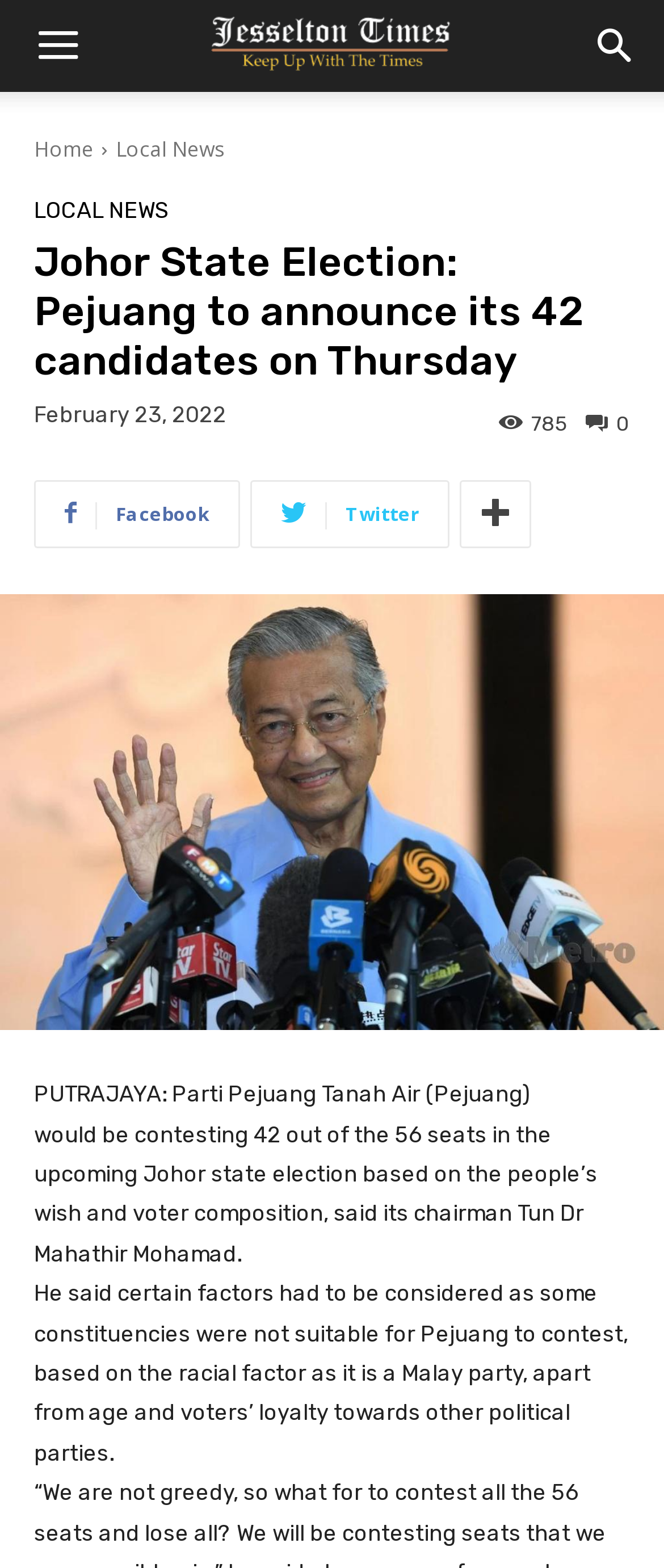Pinpoint the bounding box coordinates of the element that must be clicked to accomplish the following instruction: "Search for something". The coordinates should be in the format of four float numbers between 0 and 1, i.e., [left, top, right, bottom].

[0.856, 0.0, 1.0, 0.059]